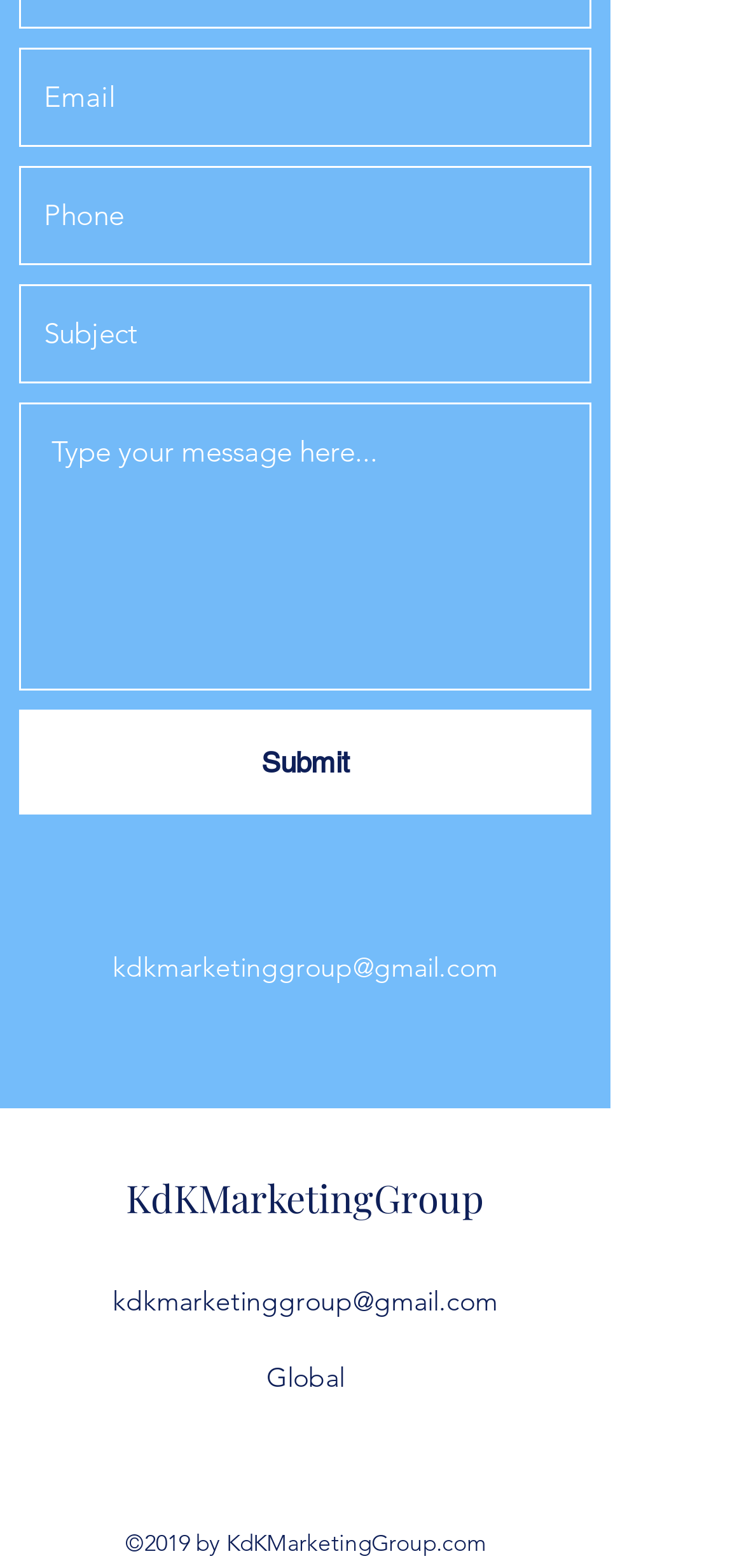Please determine the bounding box coordinates of the element to click on in order to accomplish the following task: "Contact via email". Ensure the coordinates are four float numbers ranging from 0 to 1, i.e., [left, top, right, bottom].

[0.151, 0.605, 0.669, 0.627]